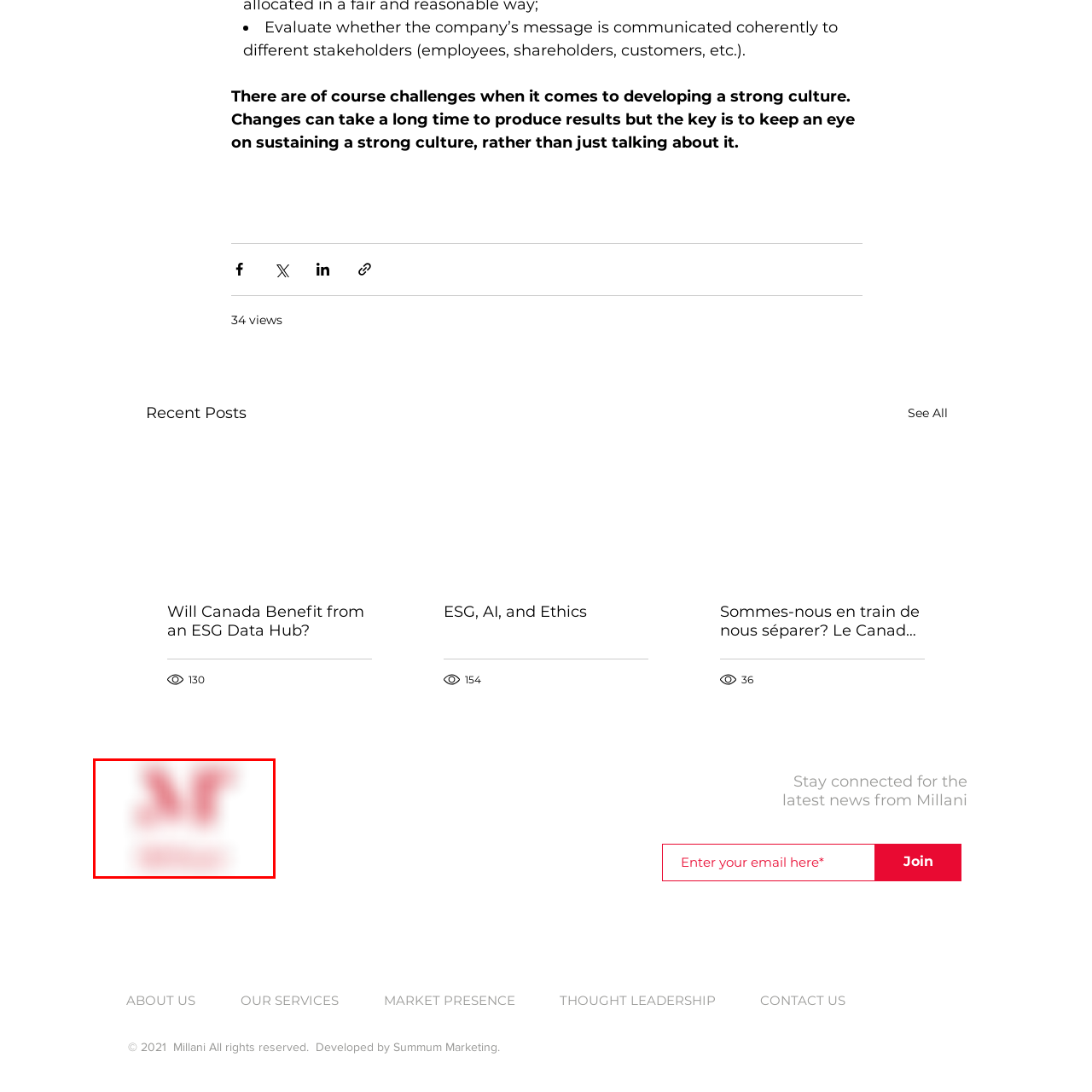Generate a detailed caption for the image contained in the red outlined area.

The image prominently showcases the logo of "Millani," rendered in a bold, stylized format. The logo features a sleek, modern design, incorporating a striking red color that conveys energy and vibrancy. Positioned above the logo text is a stylized "M," symbolizing the brand’s identity, while the word "Millani" appears below in an elegant font that reinforces its contemporary appeal. This logo is used to represent the company on their digital platforms, emphasizing their commitment to delivering the latest news and updates. The backdrop is minimal, allowing the logo to be the focal point, effectively capturing the essence of the Millani brand within a professional and inviting context.